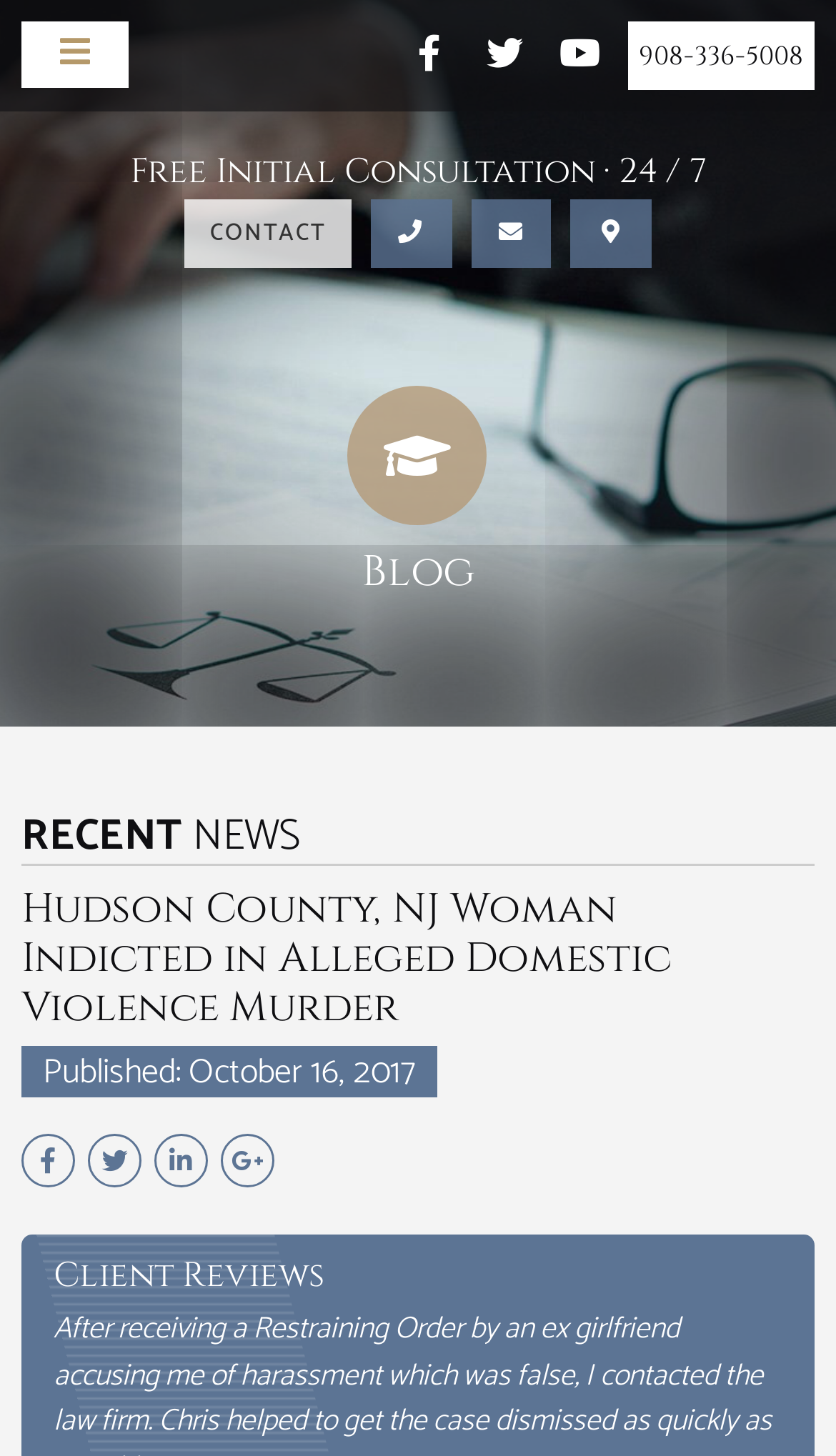Determine the bounding box coordinates for the region that must be clicked to execute the following instruction: "Click the 'CONTACT' link".

[0.22, 0.137, 0.42, 0.184]